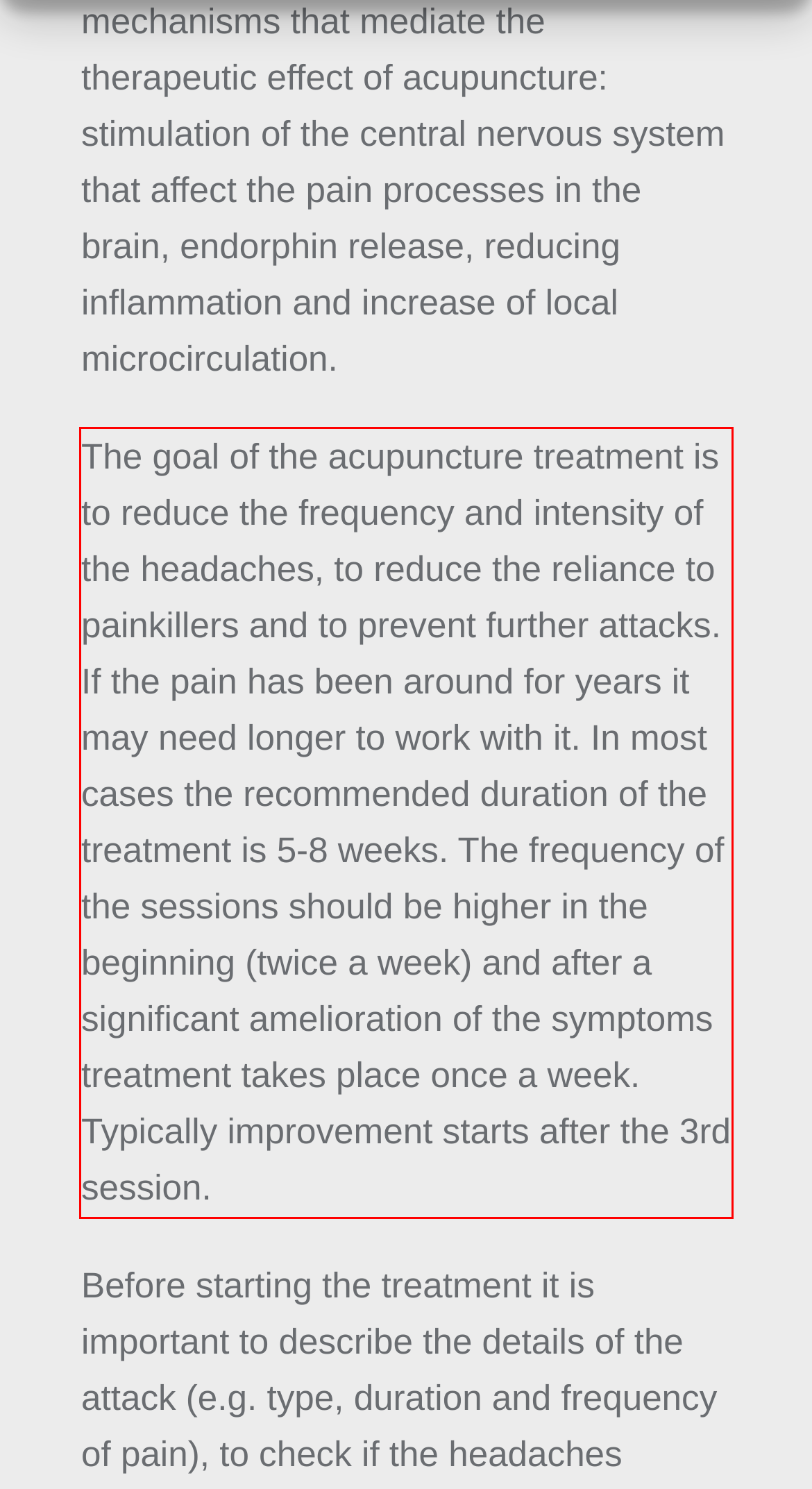You are given a screenshot of a webpage with a UI element highlighted by a red bounding box. Please perform OCR on the text content within this red bounding box.

The goal of the acupuncture treatment is to reduce the frequency and intensity of the headaches, to reduce the reliance to painkillers and to prevent further attacks. If the pain has been around for years it may need longer to work with it. In most cases the recommended duration of the treatment is 5-8 weeks. The frequency of the sessions should be higher in the beginning (twice a week) and after a significant amelioration of the symptoms treatment takes place once a week. Typically improvement starts after the 3rd session.